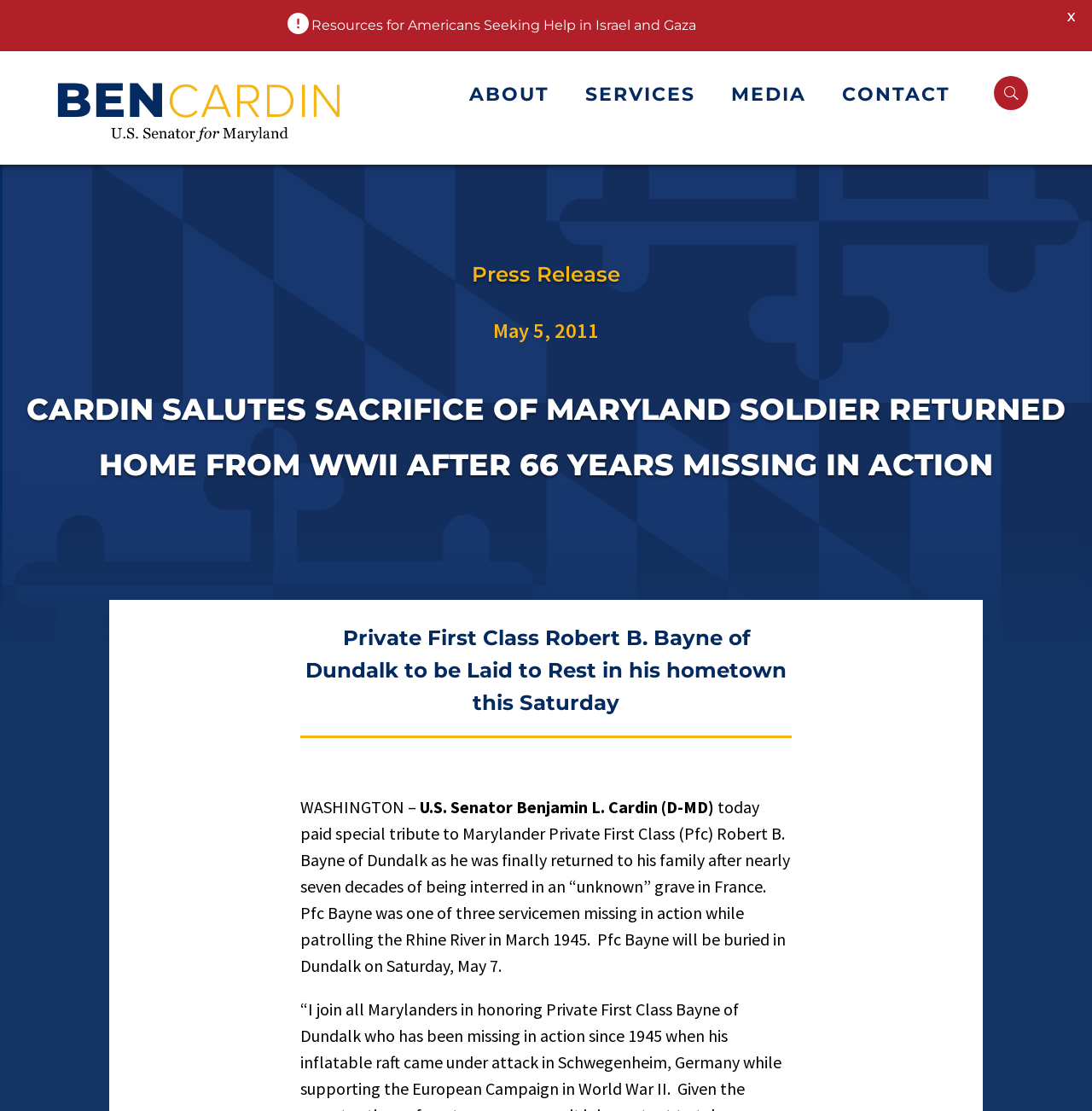Identify the bounding box for the given UI element using the description provided. Coordinates should be in the format (top-left x, top-left y, bottom-right x, bottom-right y) and must be between 0 and 1. Here is the description: parent_node: ABOUT

[0.91, 0.068, 0.941, 0.099]